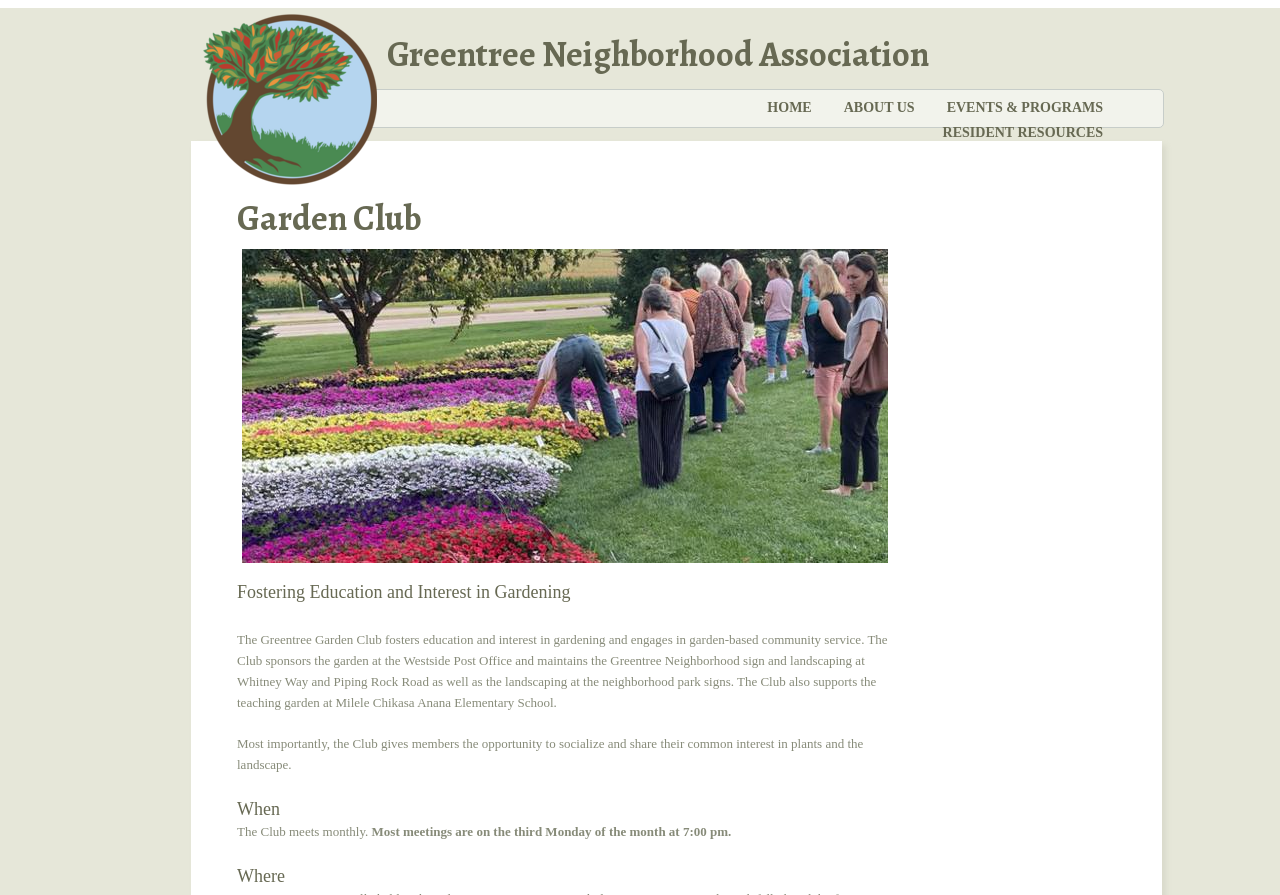Please determine the bounding box coordinates for the element with the description: "Tweet".

None